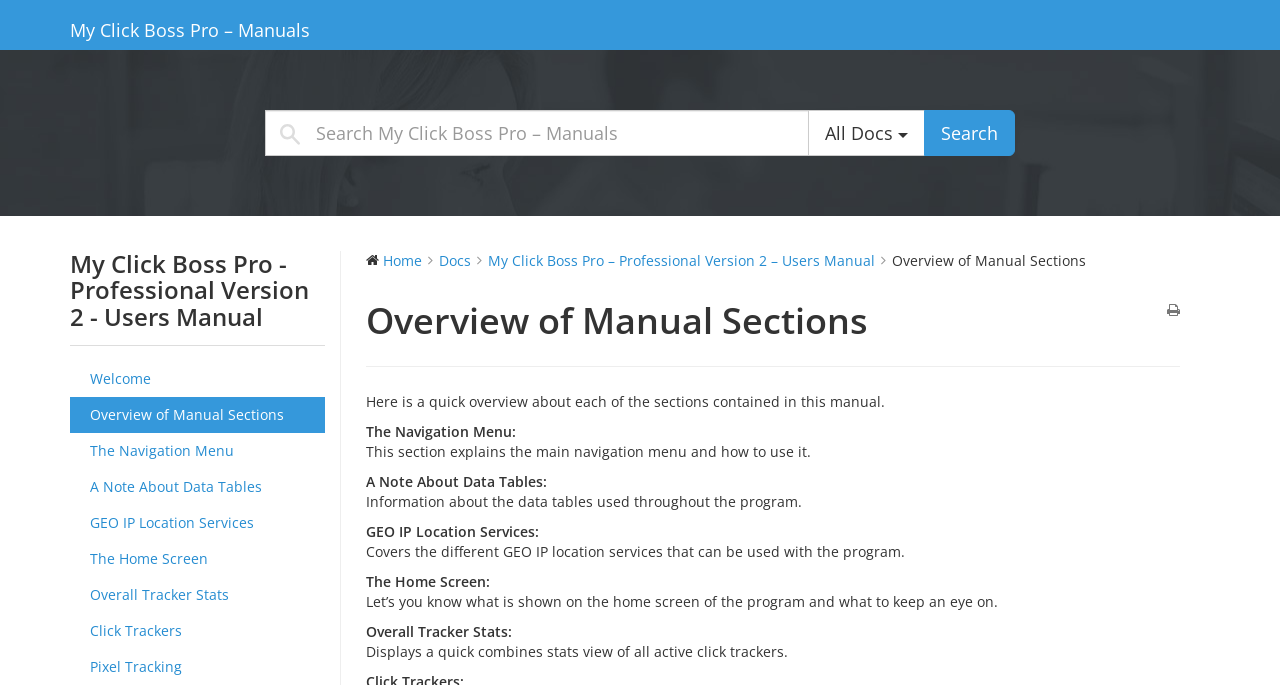Please find and provide the title of the webpage.

Overview of Manual Sections